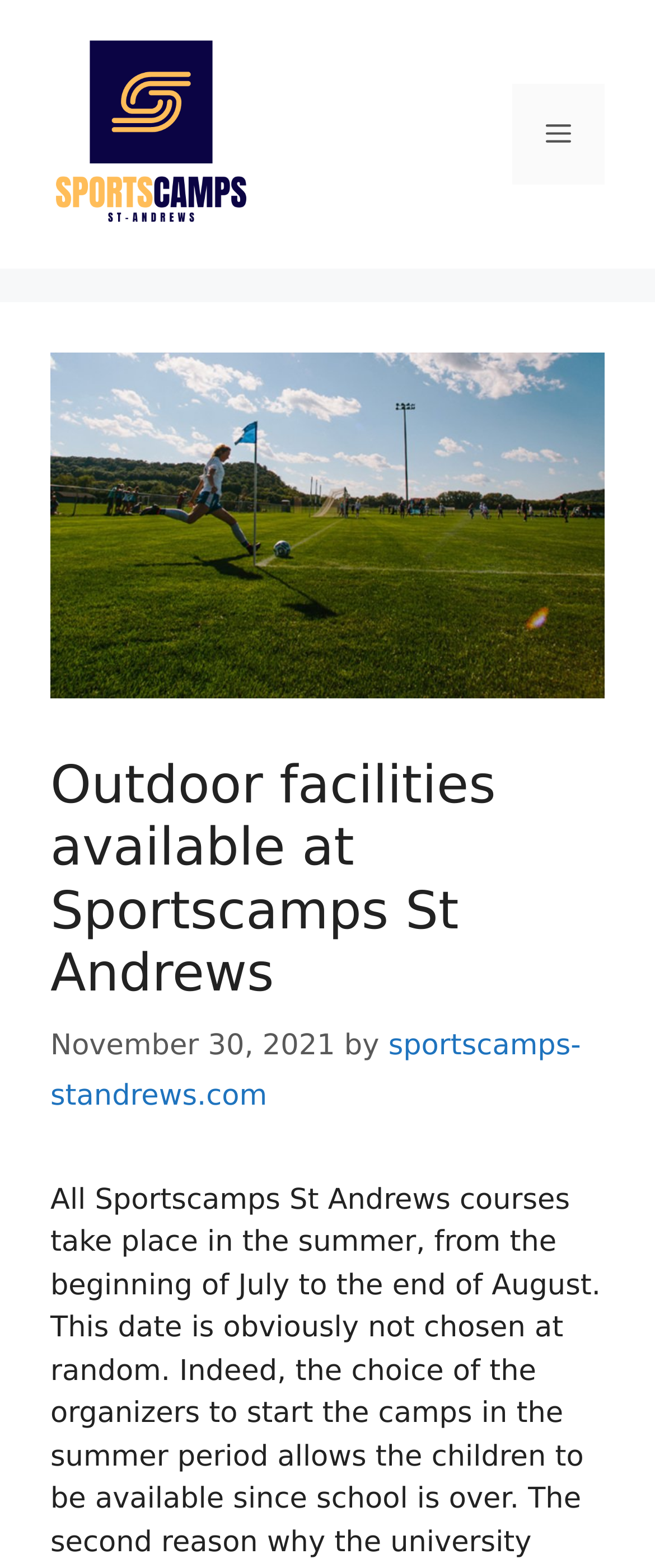What is the domain of the link mentioned on the webpage?
Using the image provided, answer with just one word or phrase.

sportscamps-standrews.com